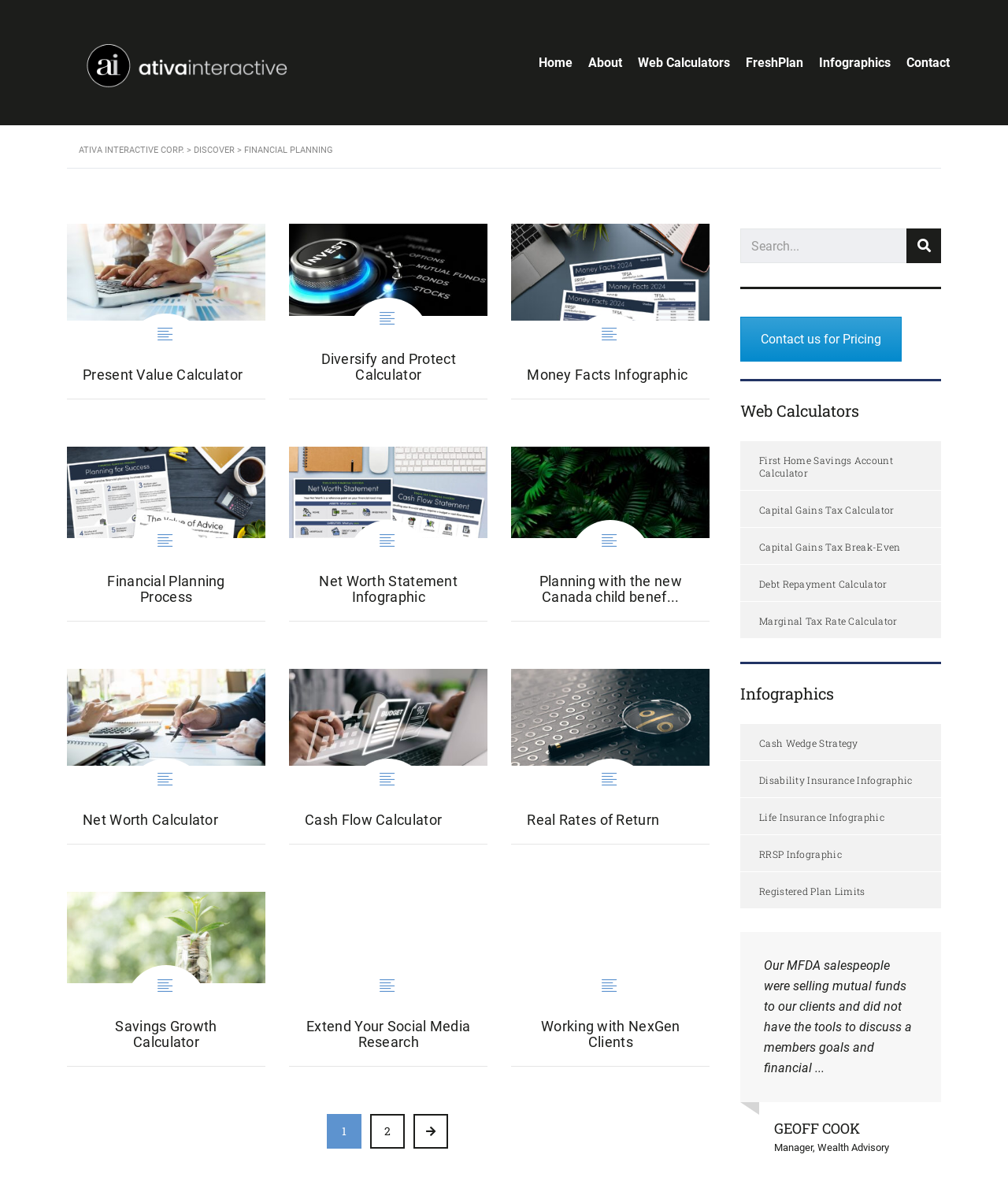Please give a short response to the question using one word or a phrase:
What is the topic of the 'Money Facts Infographic'?

Registered contribution limits, benefit amounts, and tax rates